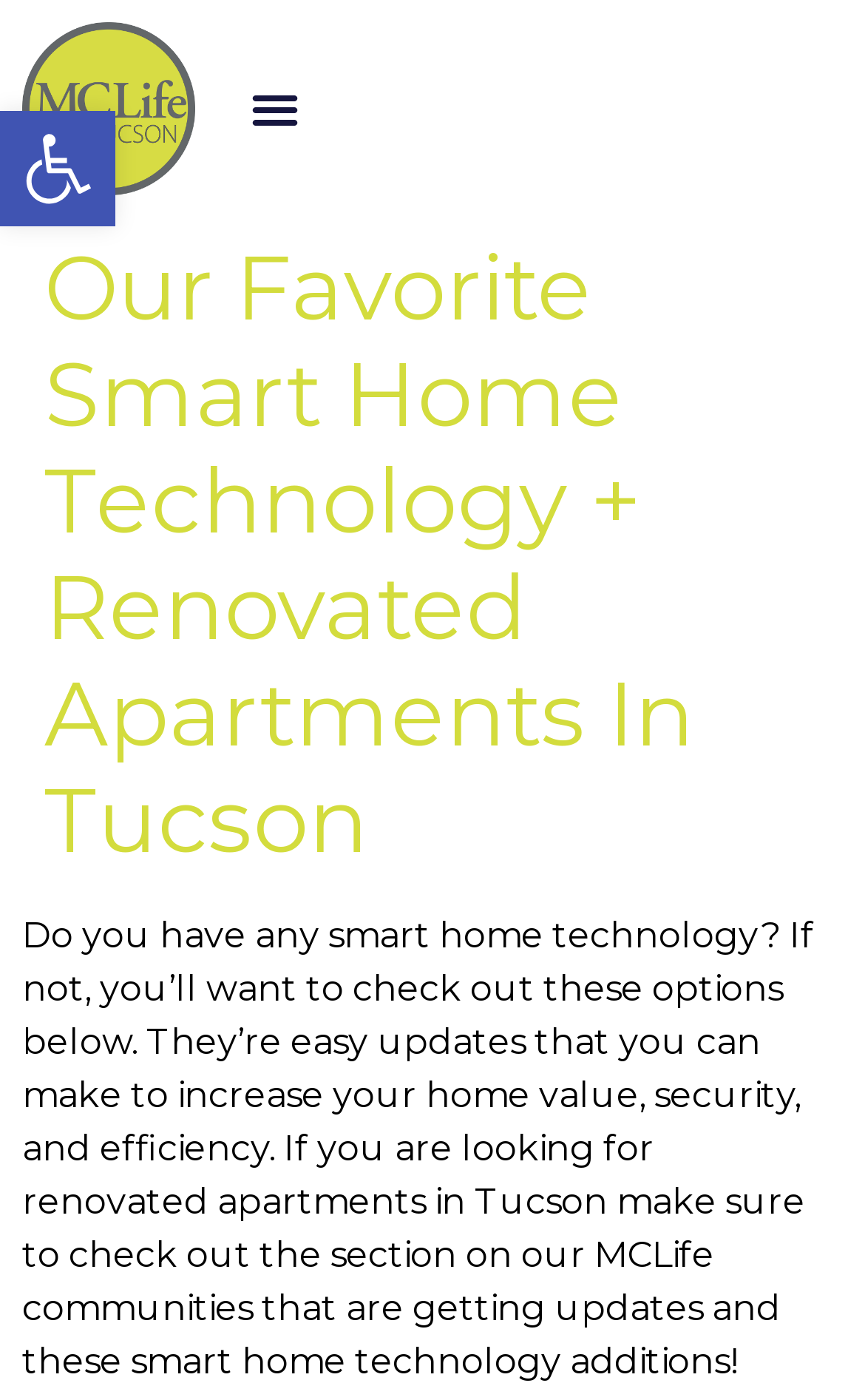Your task is to find and give the main heading text of the webpage.

Our Favorite Smart Home Technology + Renovated Apartments In Tucson